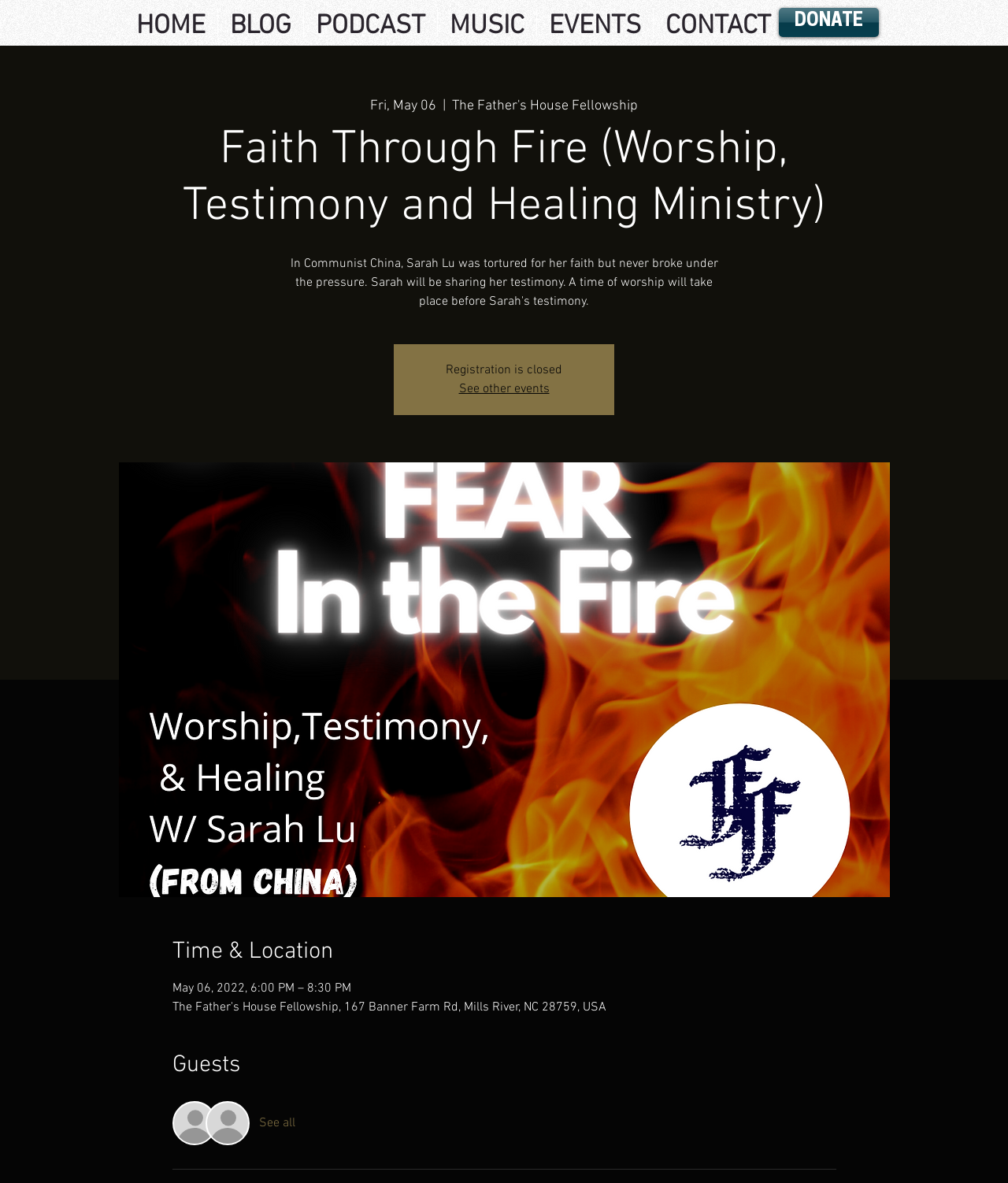What is the status of registration?
Refer to the image and provide a concise answer in one word or phrase.

Closed